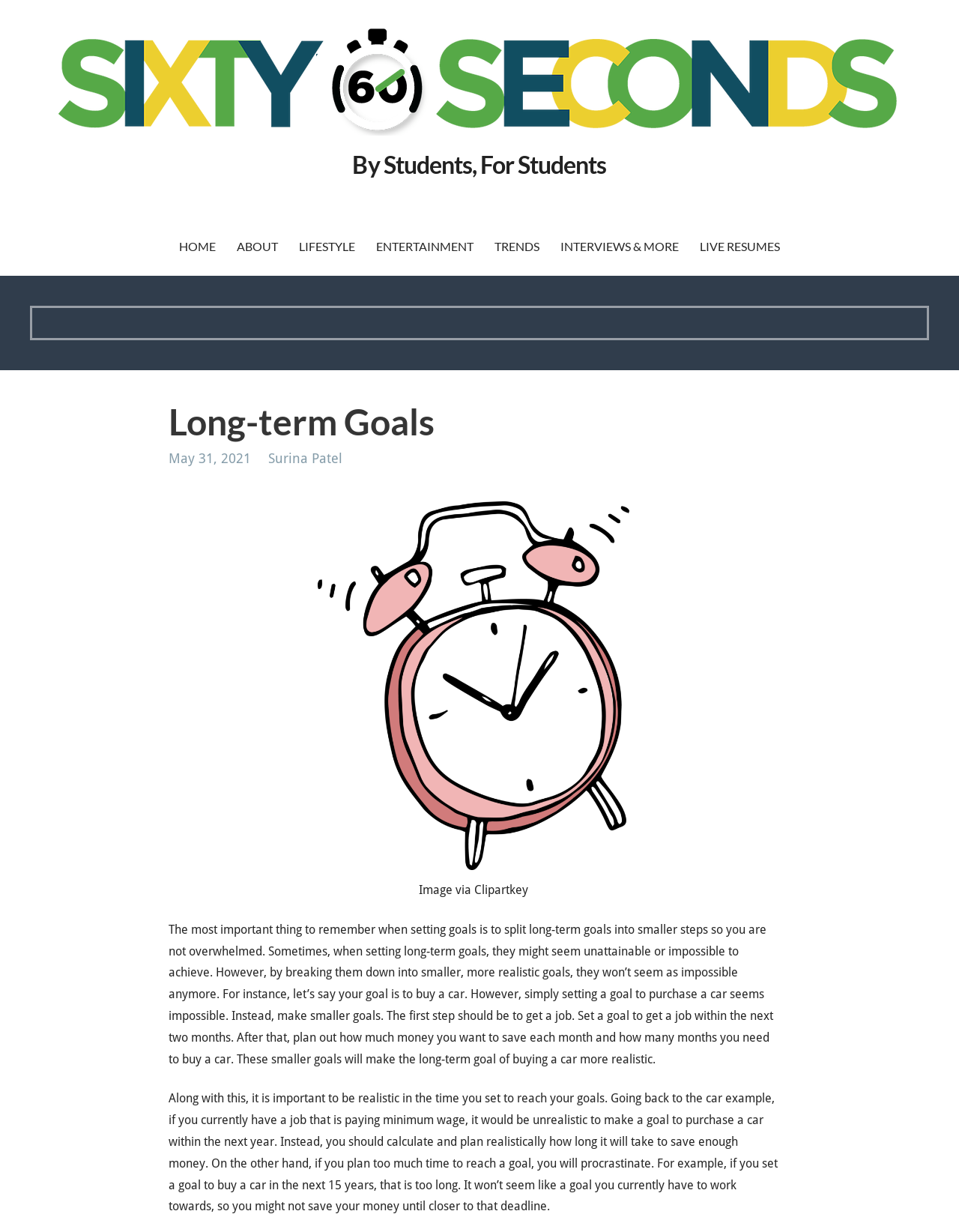Answer the following query with a single word or phrase:
What is the first step to achieve the goal of buying a car?

Get a job